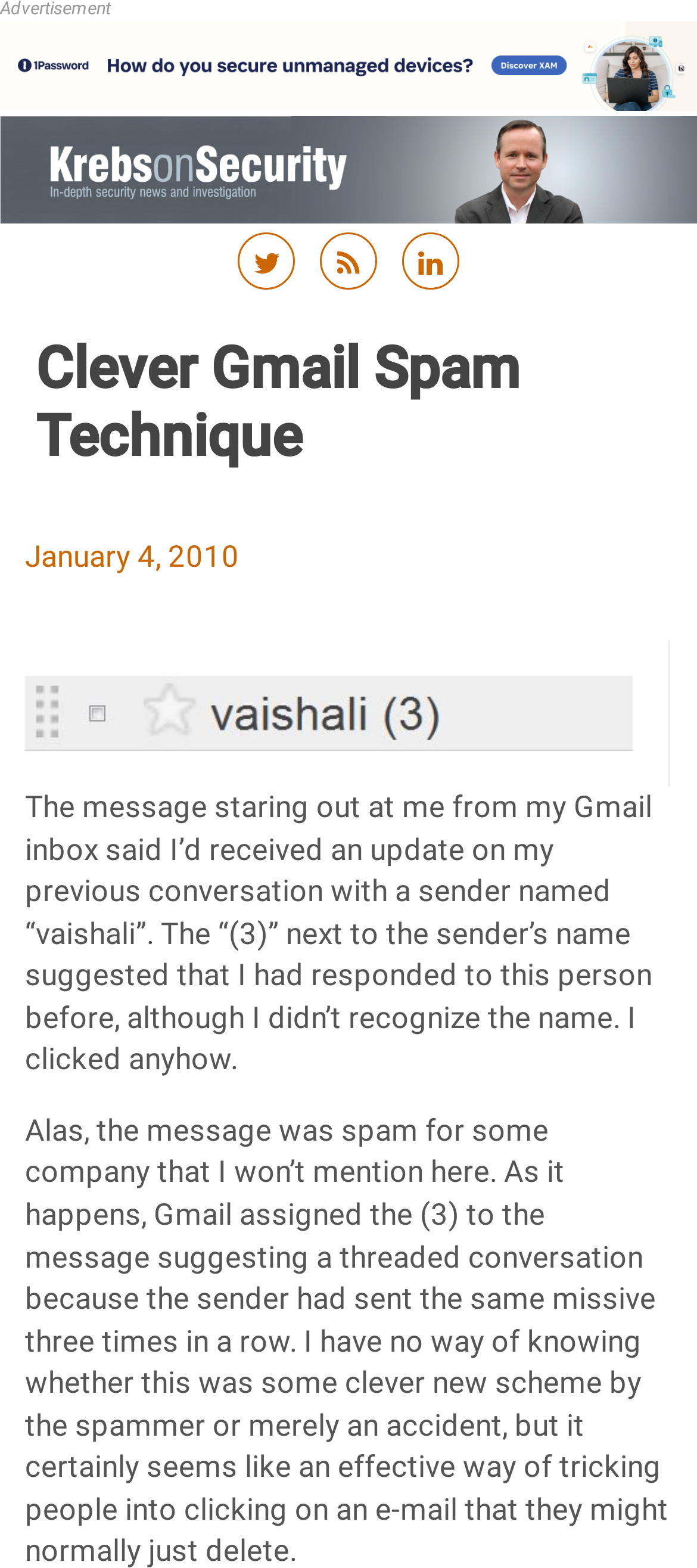Please answer the following question using a single word or phrase: 
How many images are in the header section?

2